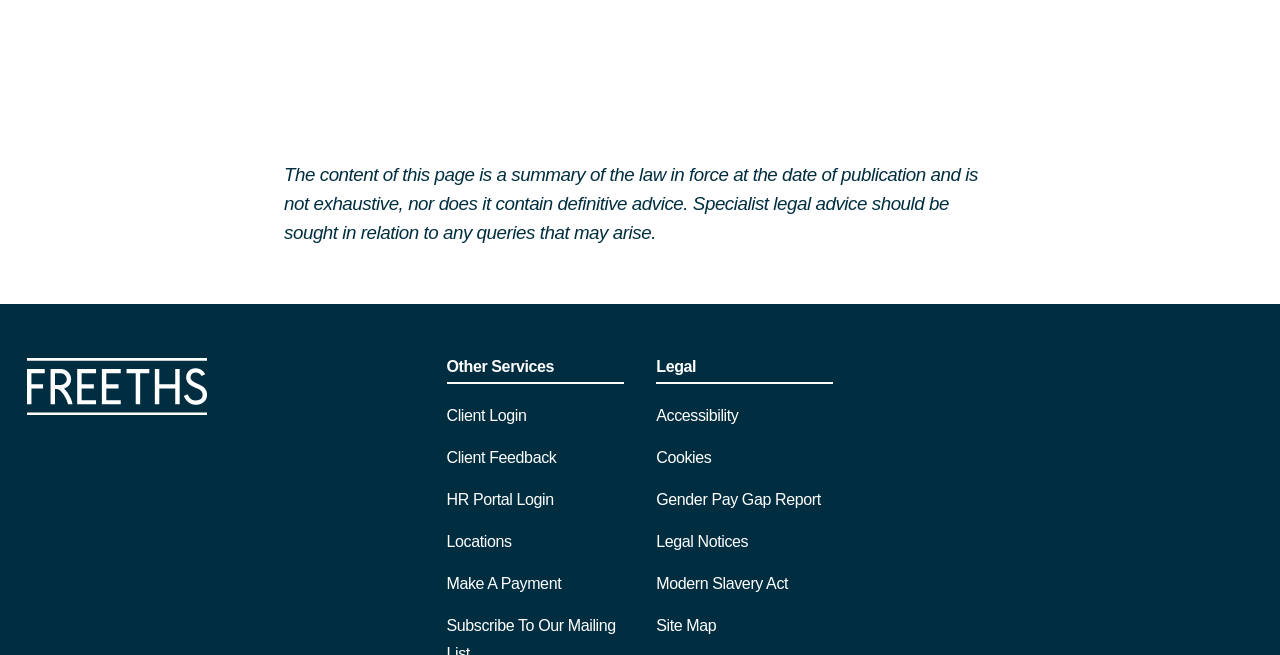What is the purpose of the website?
Based on the screenshot, provide a one-word or short-phrase response.

Legal services